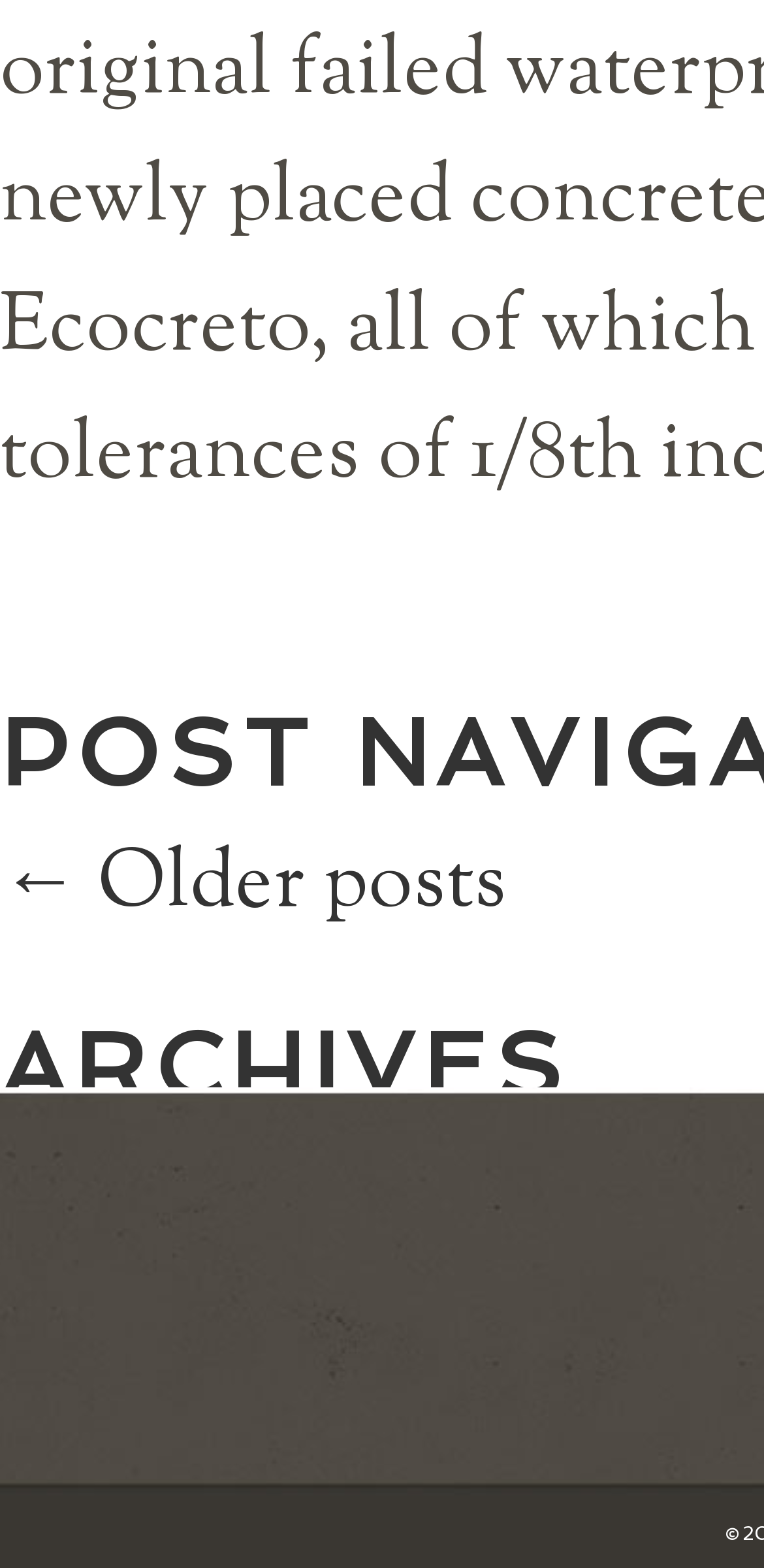Based on the element description aria-label="Pin on Pinterest", identify the bounding box of the UI element in the given webpage screenshot. The coordinates should be in the format (top-left x, top-left y, bottom-right x, bottom-right y) and must be between 0 and 1.

None